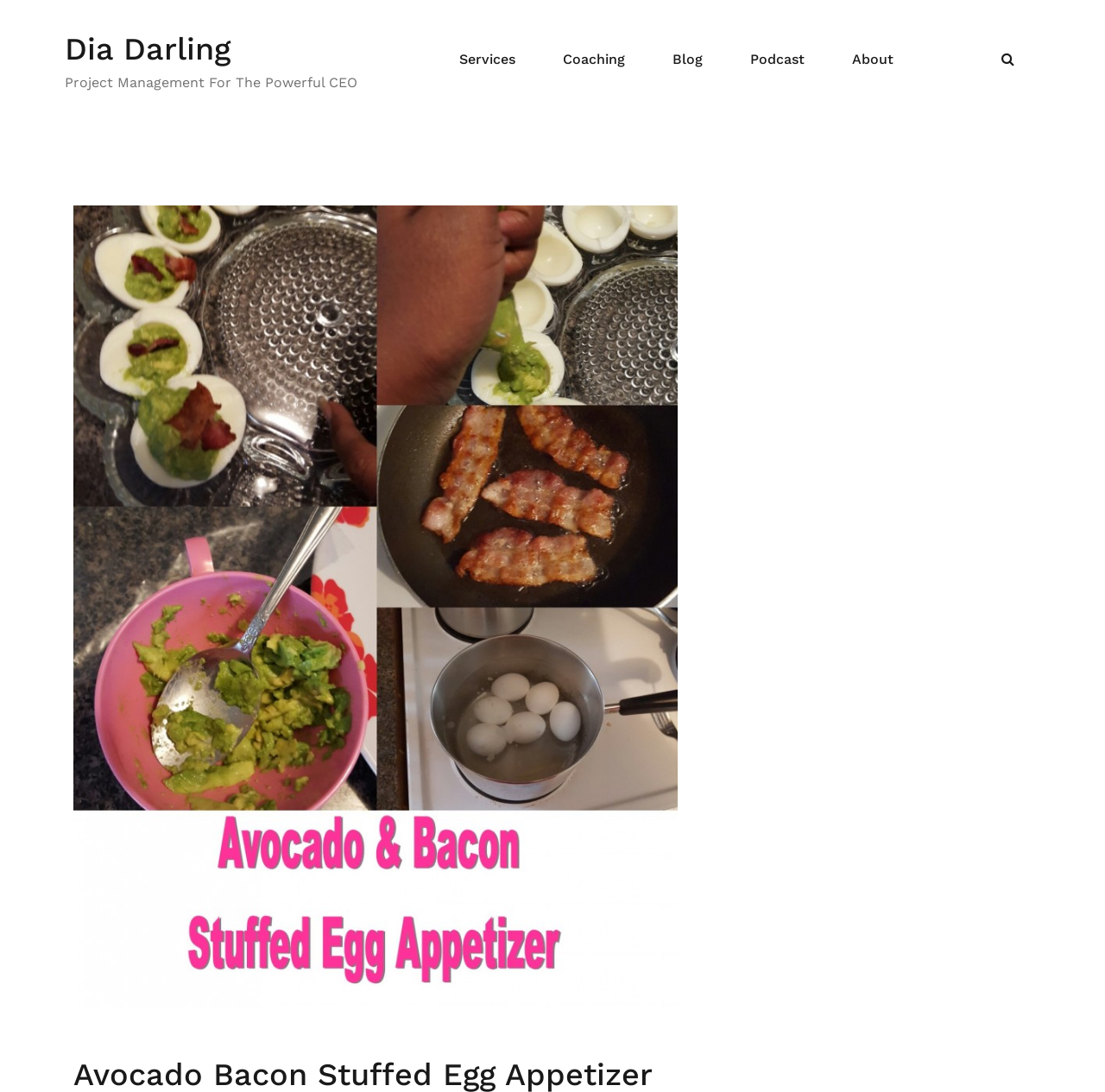Extract the bounding box coordinates for the described element: "info@passoinindia.com". The coordinates should be represented as four float numbers between 0 and 1: [left, top, right, bottom].

None